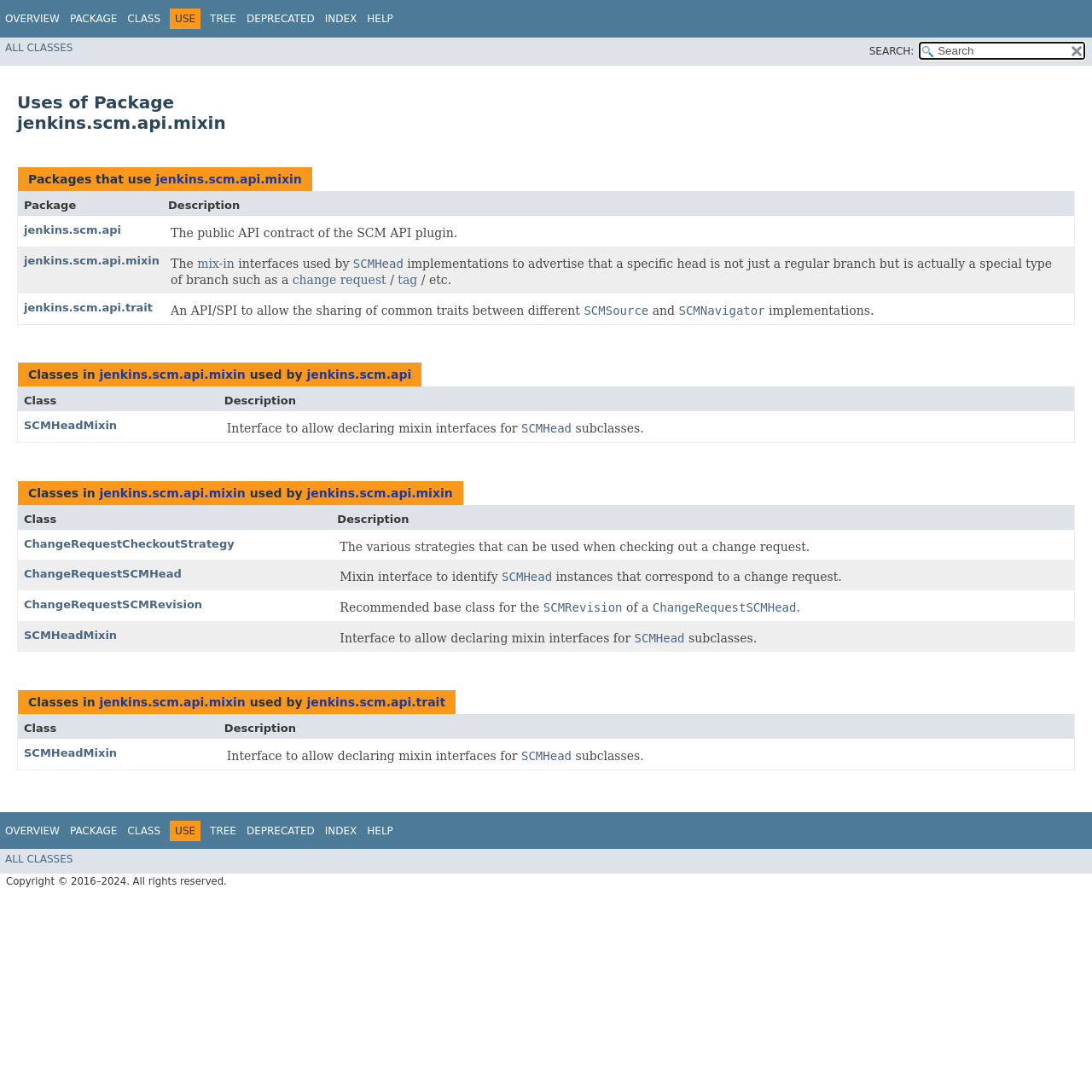For the given element description Package, determine the bounding box coordinates of the UI element. The coordinates should follow the format (top-left x, top-left y, bottom-right x, bottom-right y) and be within the range of 0 to 1.

[0.064, 0.755, 0.107, 0.766]